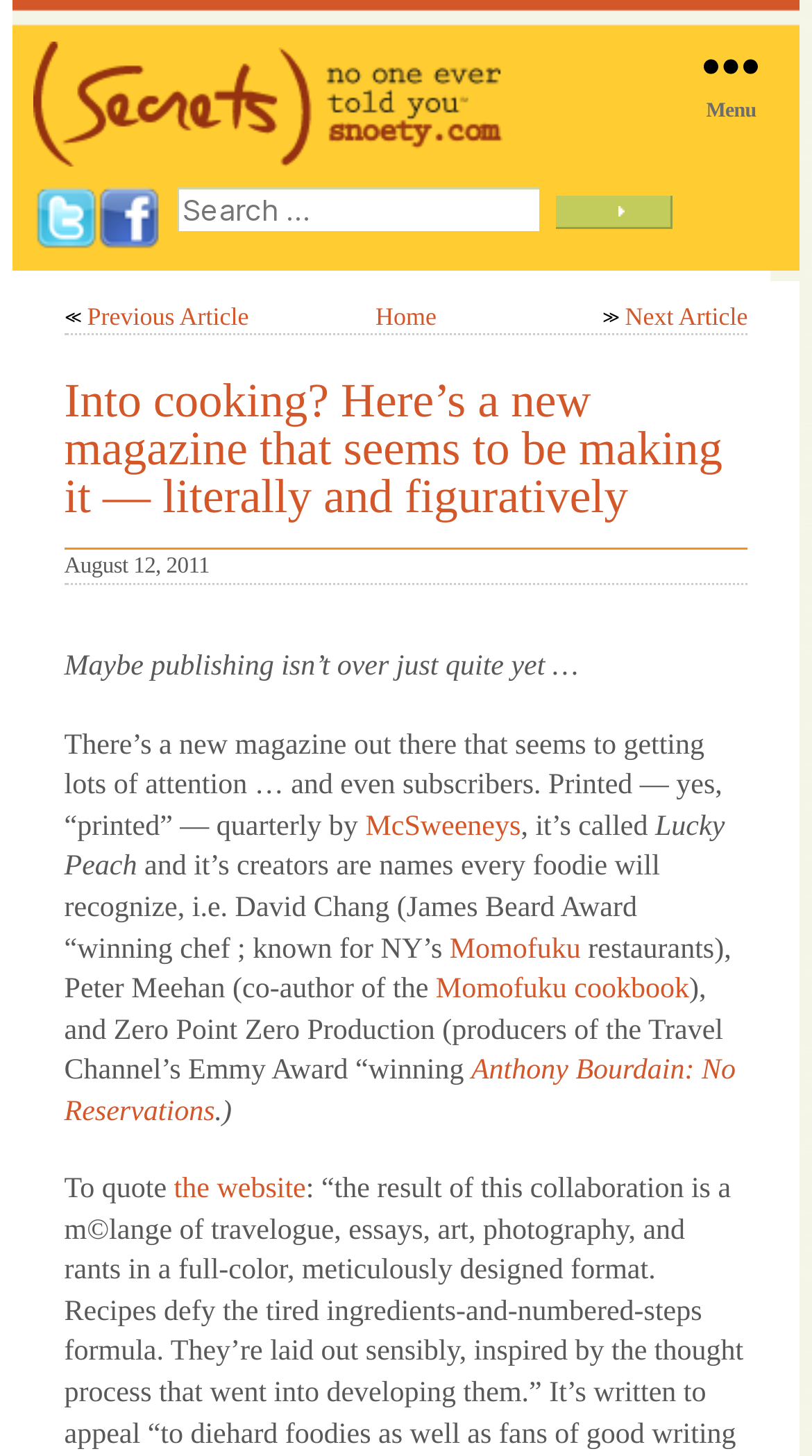Locate the bounding box coordinates of the area you need to click to fulfill this instruction: 'Search for something'. The coordinates must be in the form of four float numbers ranging from 0 to 1: [left, top, right, bottom].

[0.217, 0.129, 0.663, 0.159]